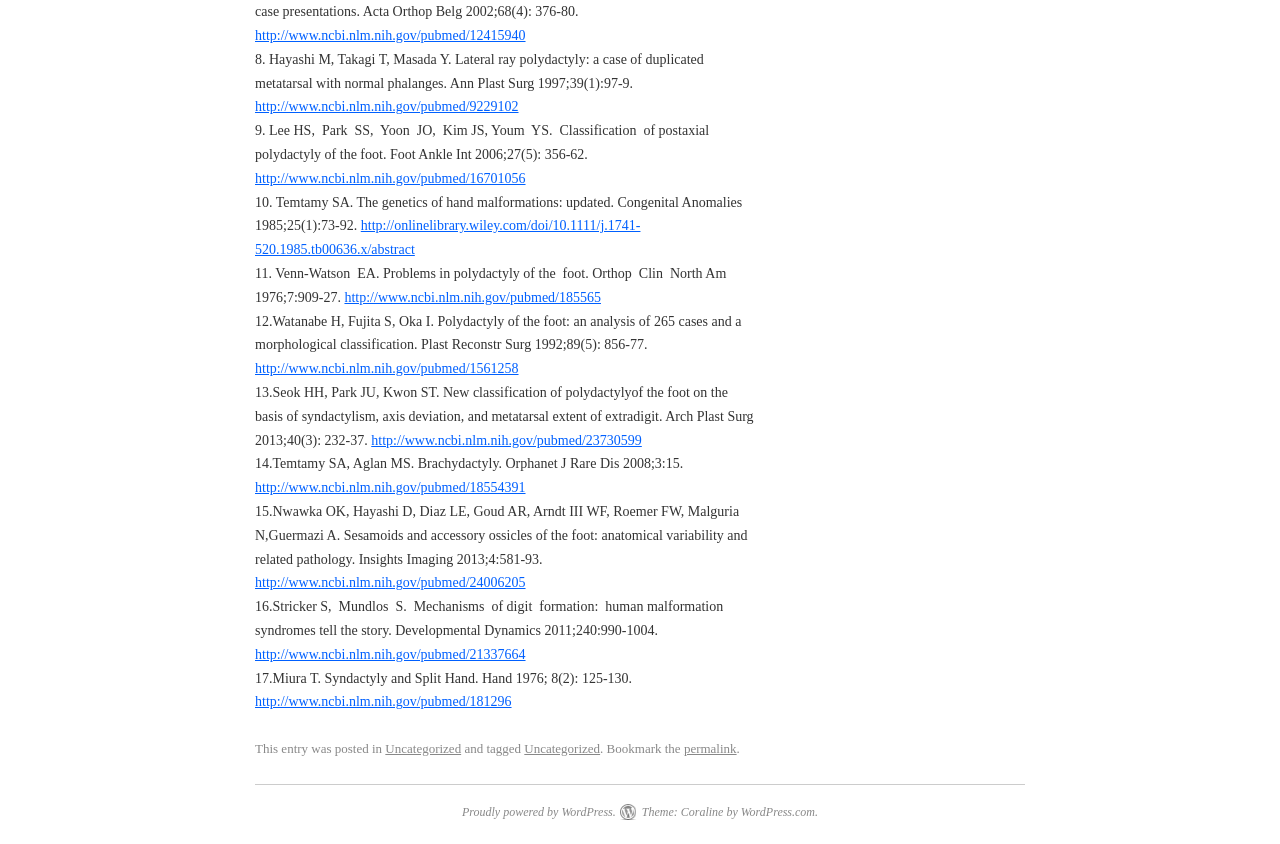Determine the bounding box coordinates of the clickable region to execute the instruction: "Read the abstract of the article by Hayashi M et al". The coordinates should be four float numbers between 0 and 1, denoted as [left, top, right, bottom].

[0.199, 0.061, 0.55, 0.107]